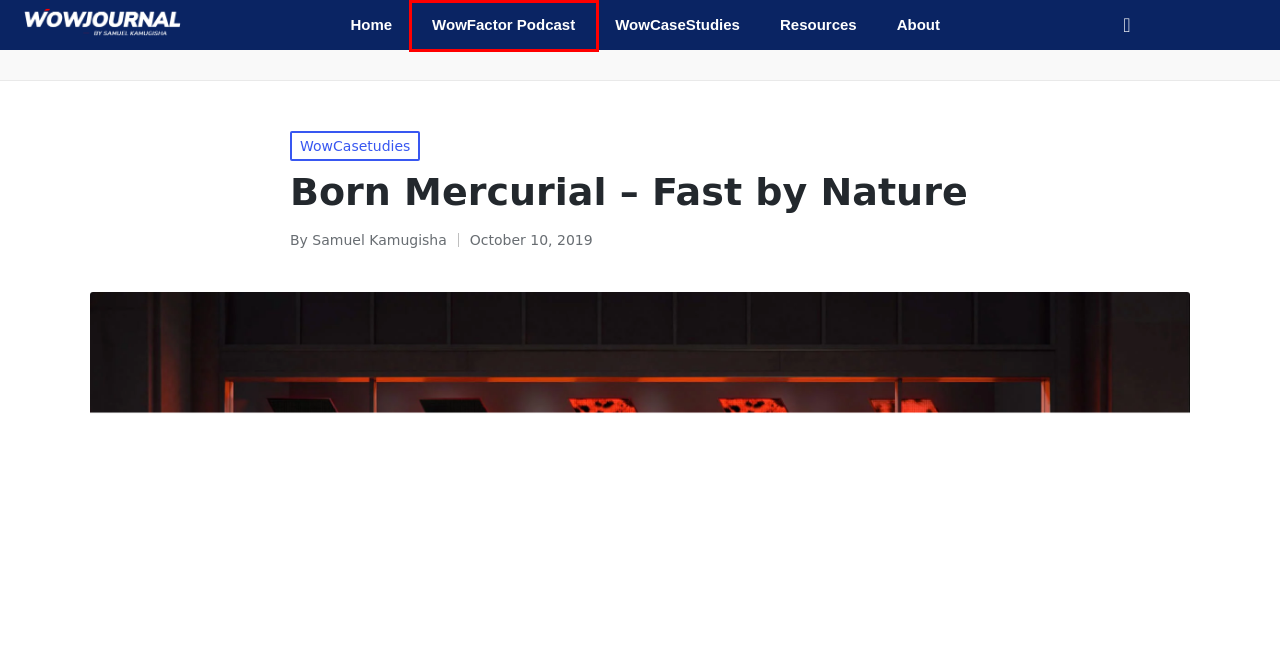You have a screenshot of a webpage with a red bounding box around a UI element. Determine which webpage description best matches the new webpage that results from clicking the element in the bounding box. Here are the candidates:
A. About - The WowJournal by Samuel Kamugisha
B. Born Mercurial - Fast by Nature Archives - The WowJournal
C. The WowFactor Podcast With Samuel Kamugisha
D. AfricanJournal.co - The African Solutions & inventions Hub
E. Samuel Kamugisha, Author at The WowJournal
F. The WowJournal by Samuel Kamugisha - Growth Through Inspiration
G. The WowCaseStudies - Captivating Ad Case Studies
H. Resources - The WowJournal by Samuel Kamugisha

C